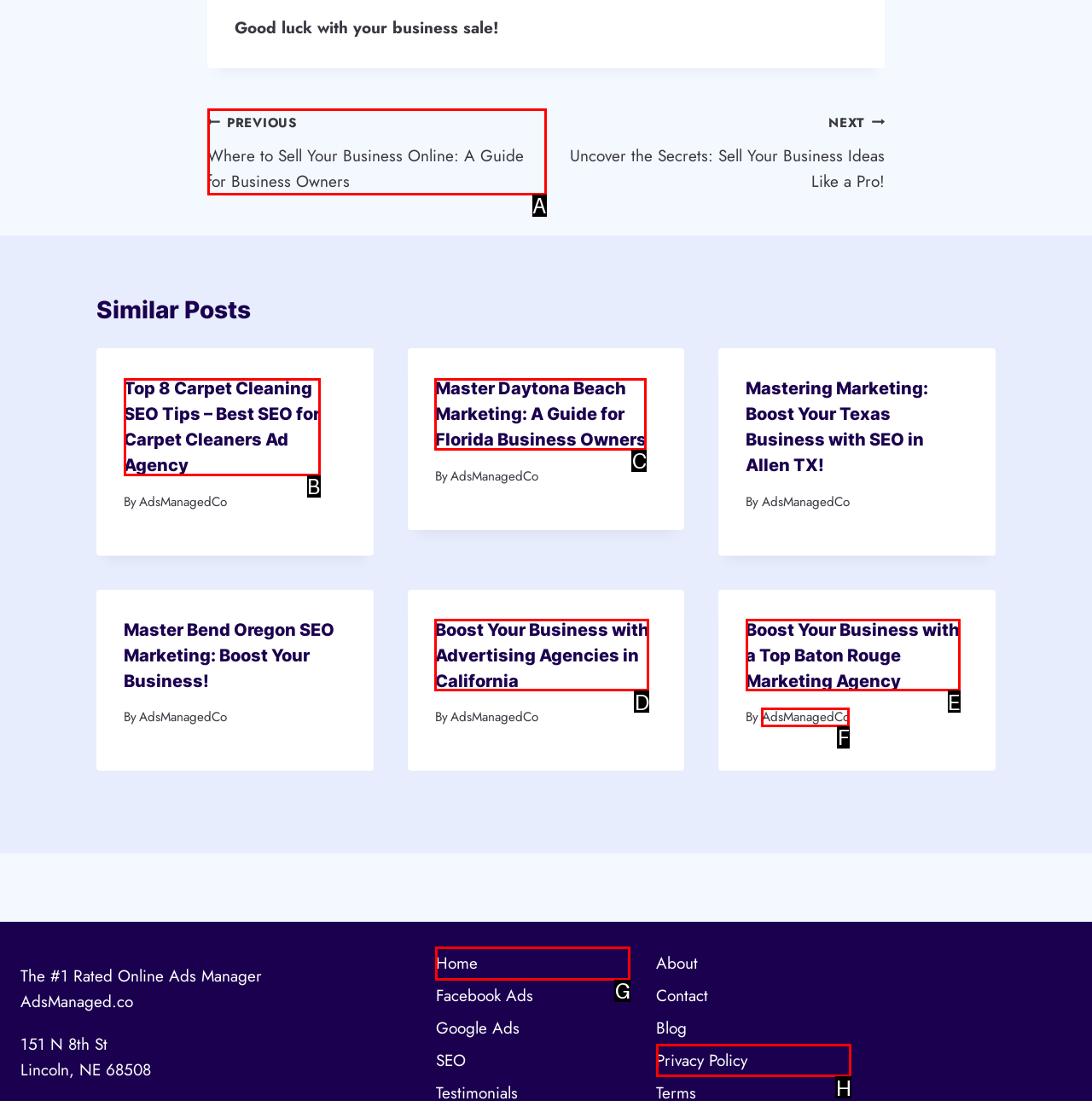Provide the letter of the HTML element that you need to click on to perform the task: Visit the 'Home' page.
Answer with the letter corresponding to the correct option.

G